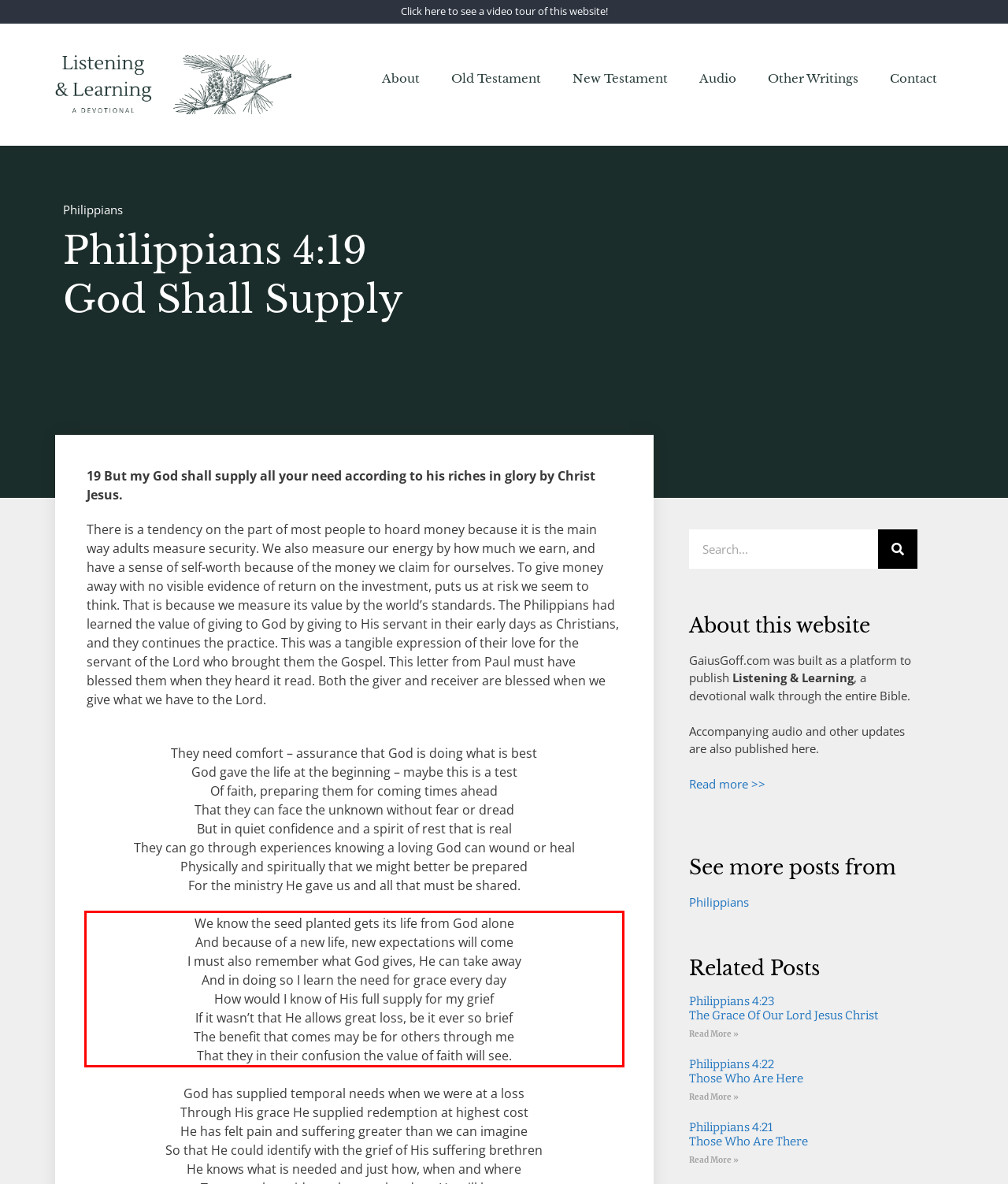Identify and extract the text within the red rectangle in the screenshot of the webpage.

We know the seed planted gets its life from God alone And because of a new life, new expectations will come I must also remember what God gives, He can take away And in doing so I learn the need for grace every day How would I know of His full supply for my grief If it wasn’t that He allows great loss, be it ever so brief The benefit that comes may be for others through me That they in their confusion the value of faith will see.